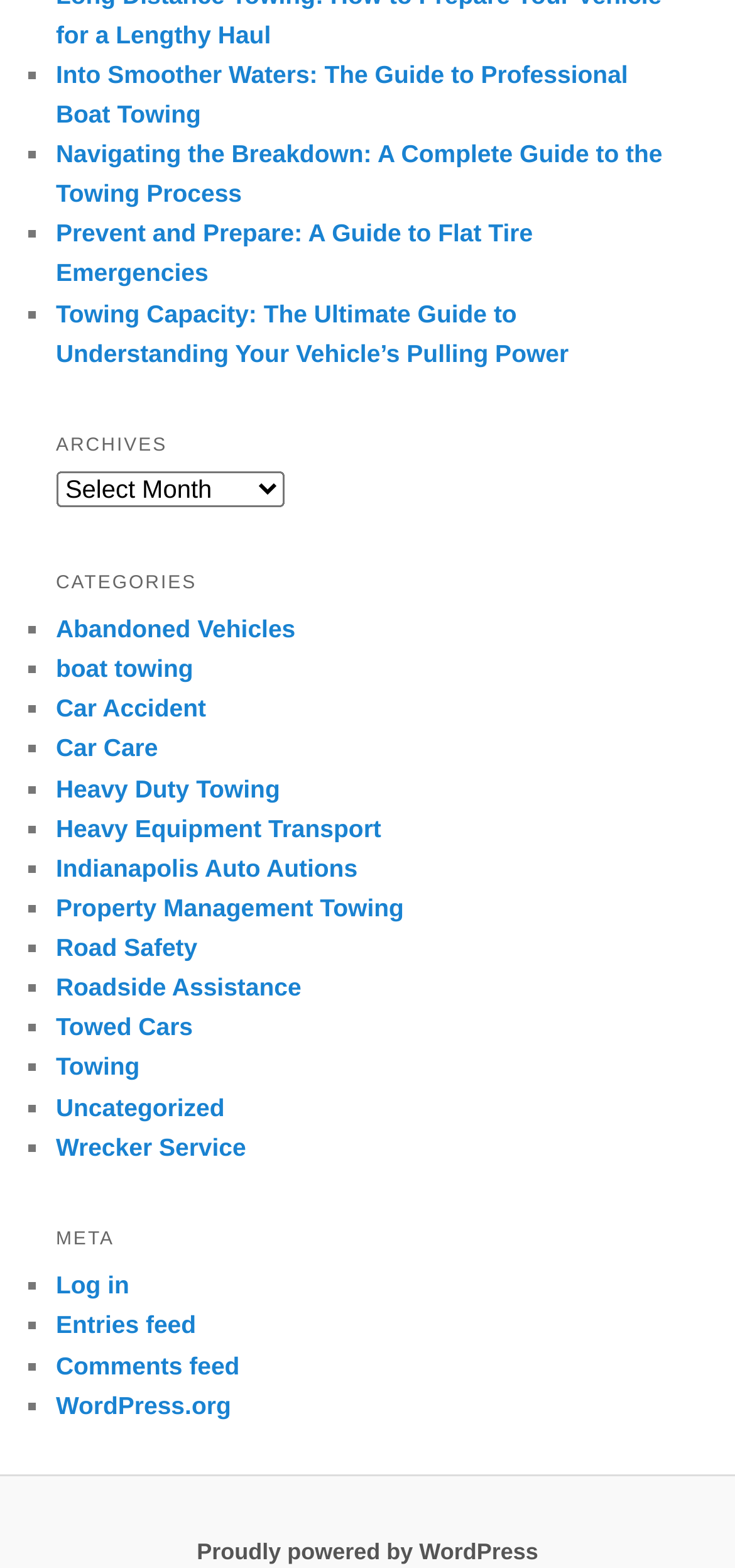How many categories are listed on this webpage?
Answer the question using a single word or phrase, according to the image.

14